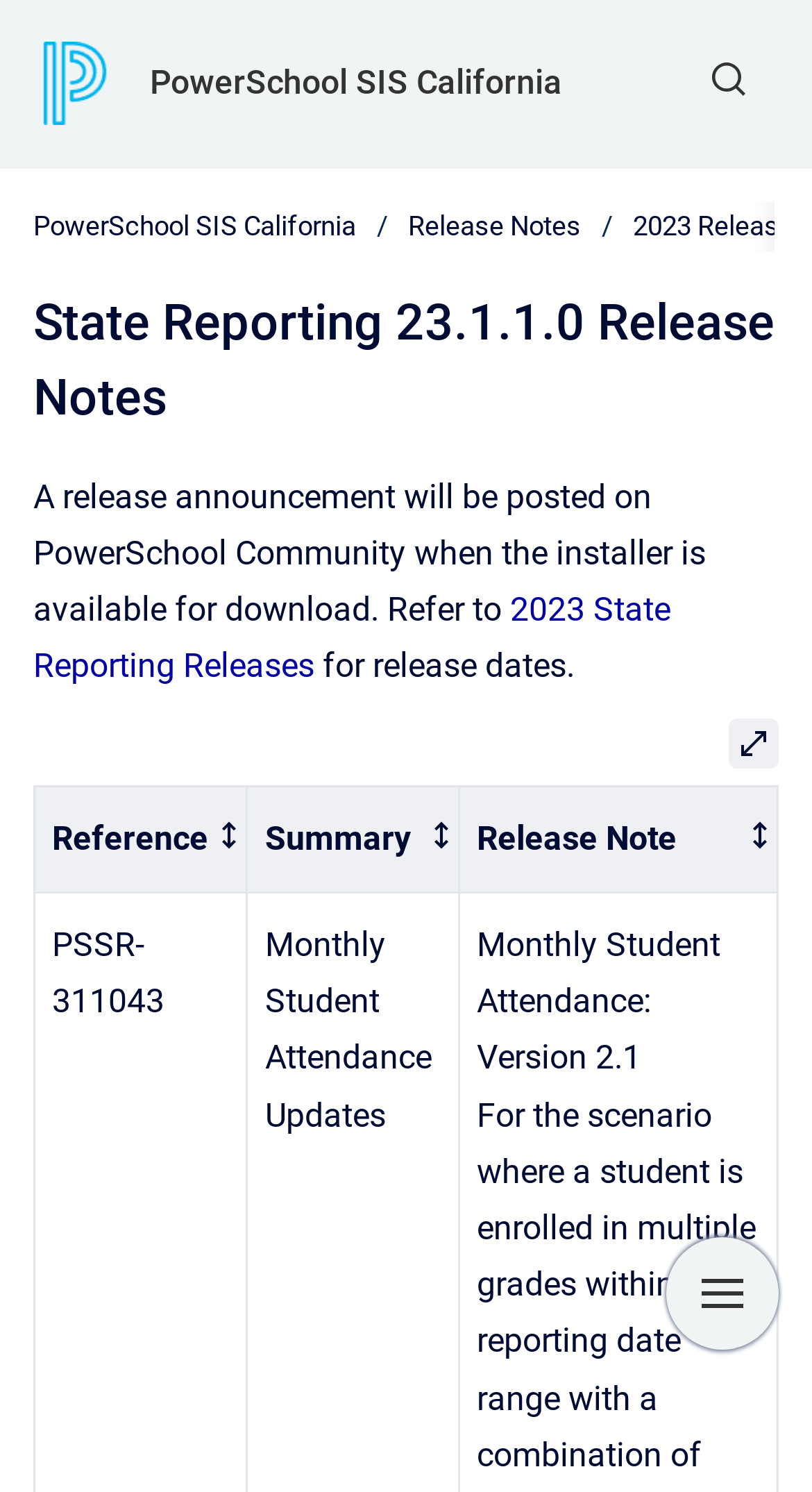Determine the bounding box coordinates of the element that should be clicked to execute the following command: "Open the release notes table".

[0.897, 0.482, 0.959, 0.515]